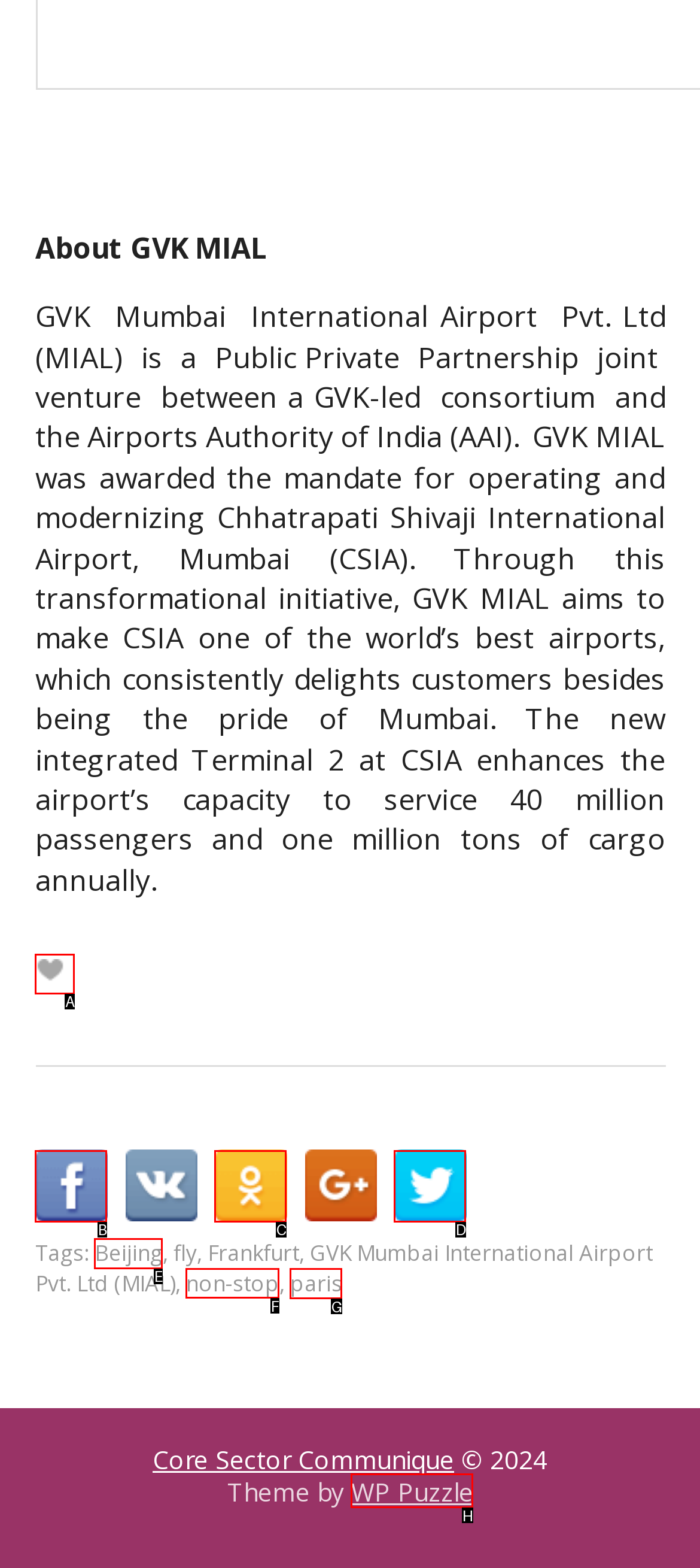What letter corresponds to the UI element to complete this task: Learn about non-stop flights
Answer directly with the letter.

F